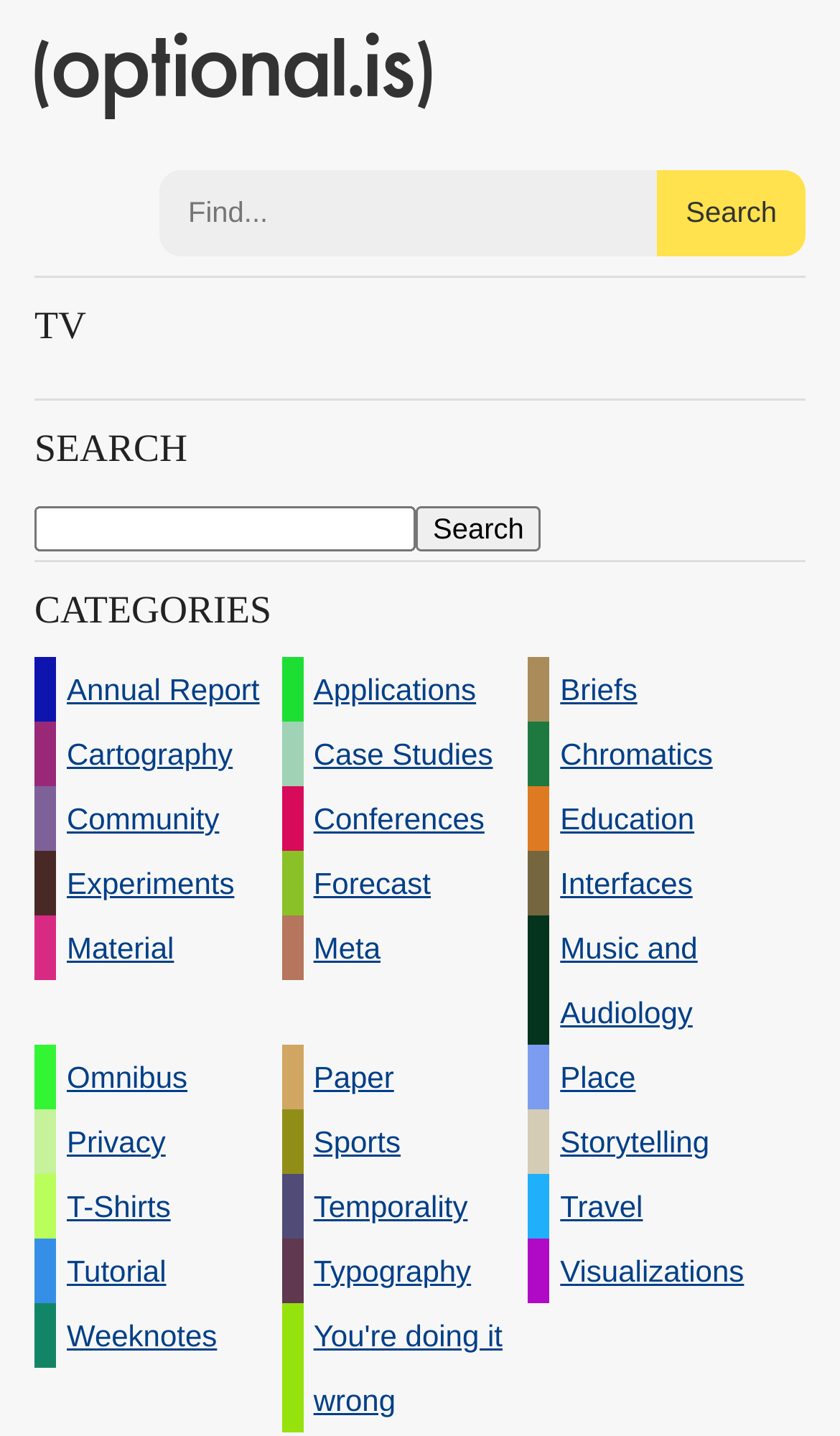Can you identify and provide the main heading of the webpage?

NINJA EDC: SHINOBI ROKUGU